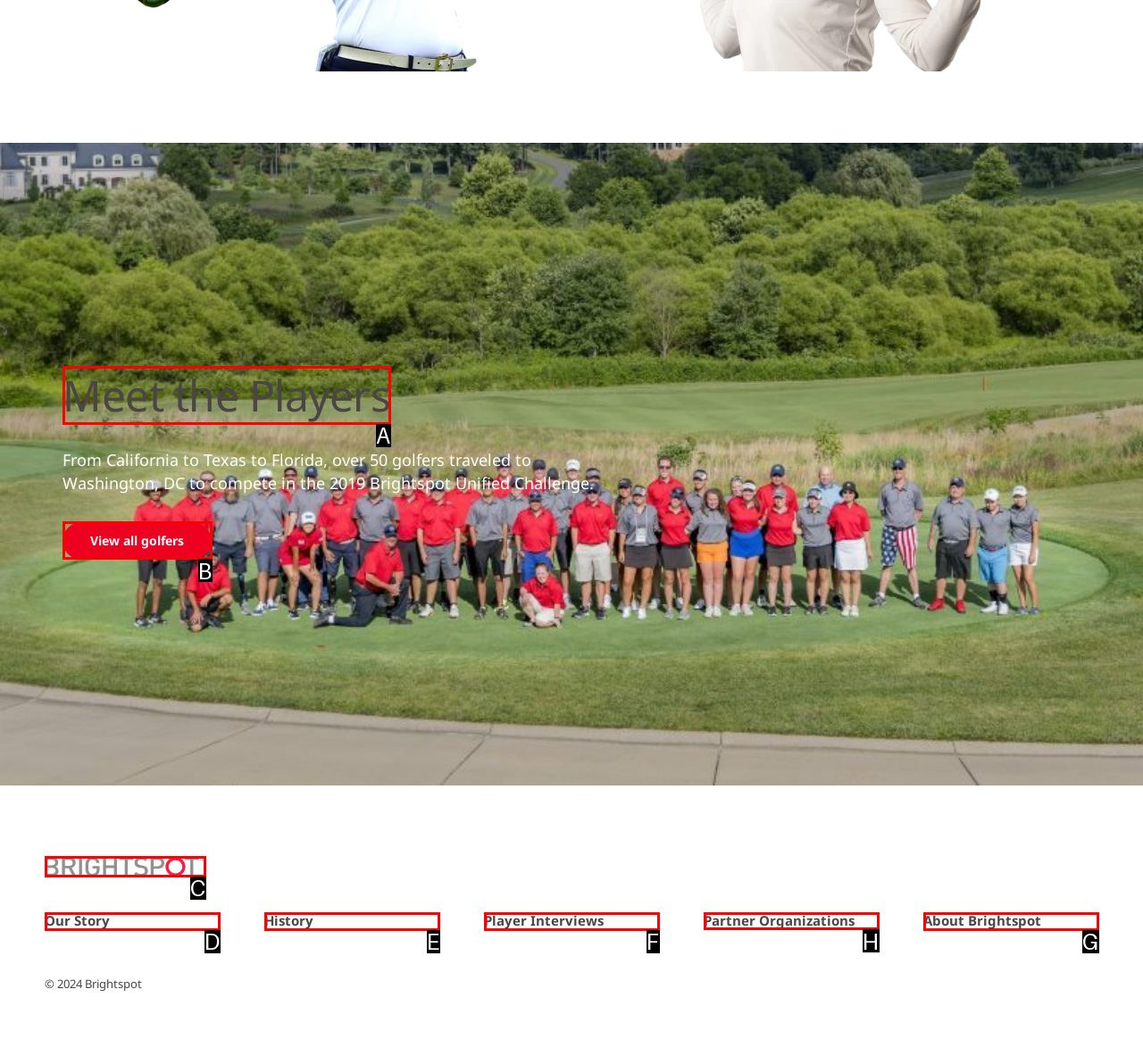Select the appropriate letter to fulfill the given instruction: Explore partner organizations
Provide the letter of the correct option directly.

H